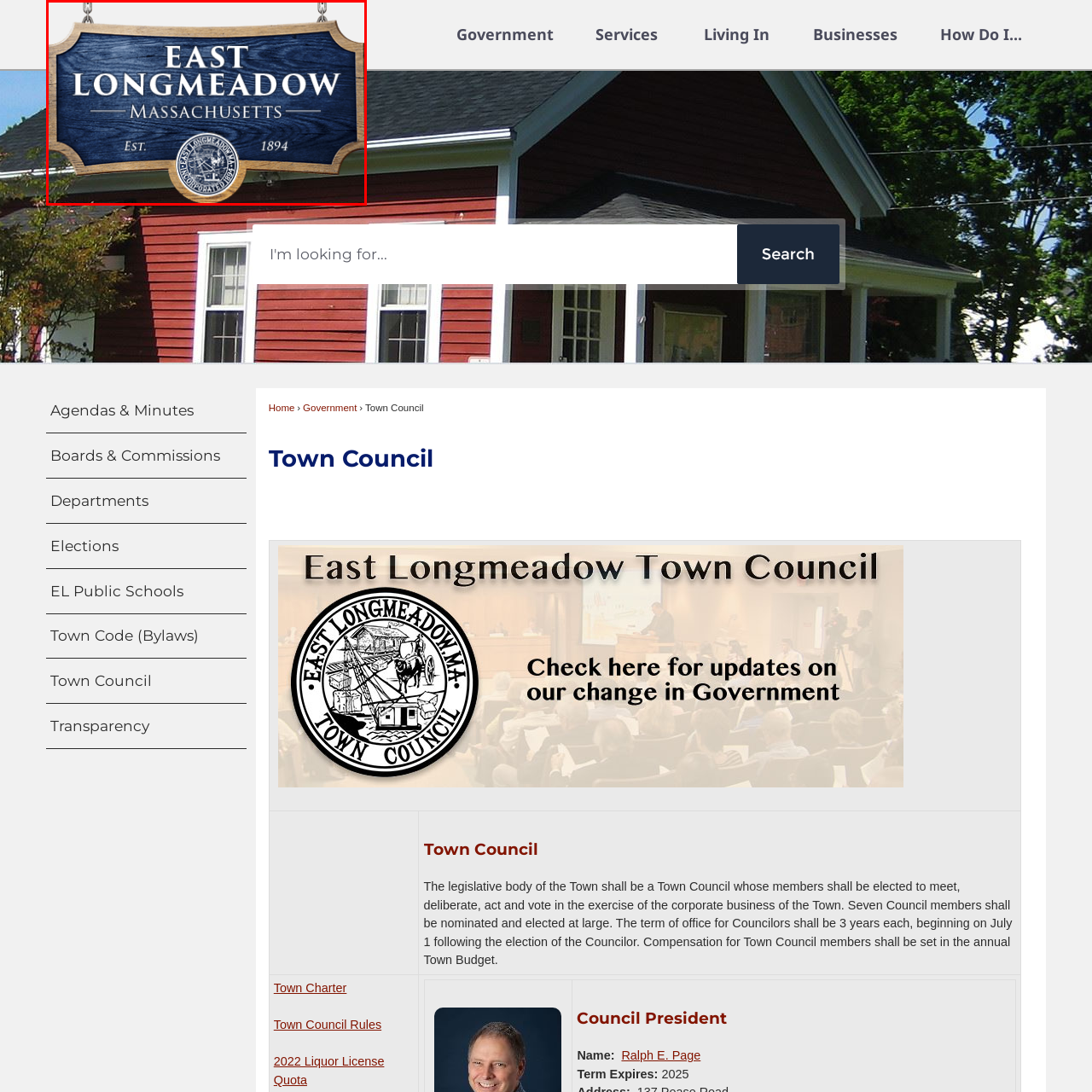Direct your attention to the image marked by the red boundary, What is the material of the sign? Provide a single word or phrase in response.

wooden